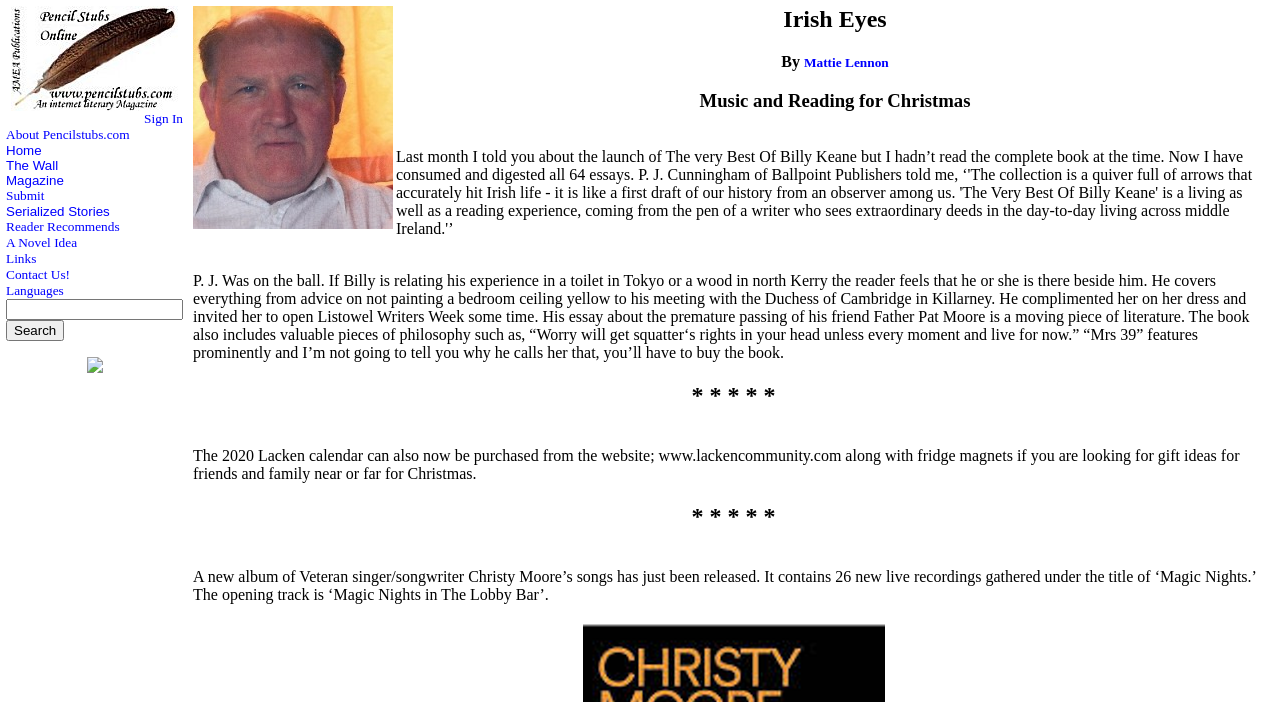Generate an in-depth caption that captures all aspects of the webpage.

The webpage is titled "Irish Eyes on Pencil Stubs Online" and features a layout table at the top with a row of links and a search bar. There are 14 links in total, including "Sign In", "About Pencilstubs.com", "Home", "The Wall", "Magazine", "Submit", "Serialized Stories", "Reader Recommends", "A Novel Idea", "Links", "Contact Us!", and "Languages". The search bar is located at the far right of the row, accompanied by a button labeled "Search".

Below the layout table, there is a heading that reads "Irish Eyes" with an image to its right. Underneath this heading, there is a link to "Mattie Lennon". 

The main content of the webpage is divided into four sections, each with a heading. The first section is titled "Music and Reading for Christmas" and features a block of text that discusses a book by Billy, including his experiences and essays. The second section is marked with five asterisks and does not contain any text. The third section features a block of text that promotes the 2020 Lacken calendar and fridge magnets as gift ideas for Christmas. The fourth section is again marked with five asterisks and does not contain any text. The final section features a block of text that announces the release of a new album by Christy Moore titled "Magic Nights".

There are two images on the webpage, one located at the top right corner of the layout table and another beside the "Irish Eyes" heading.